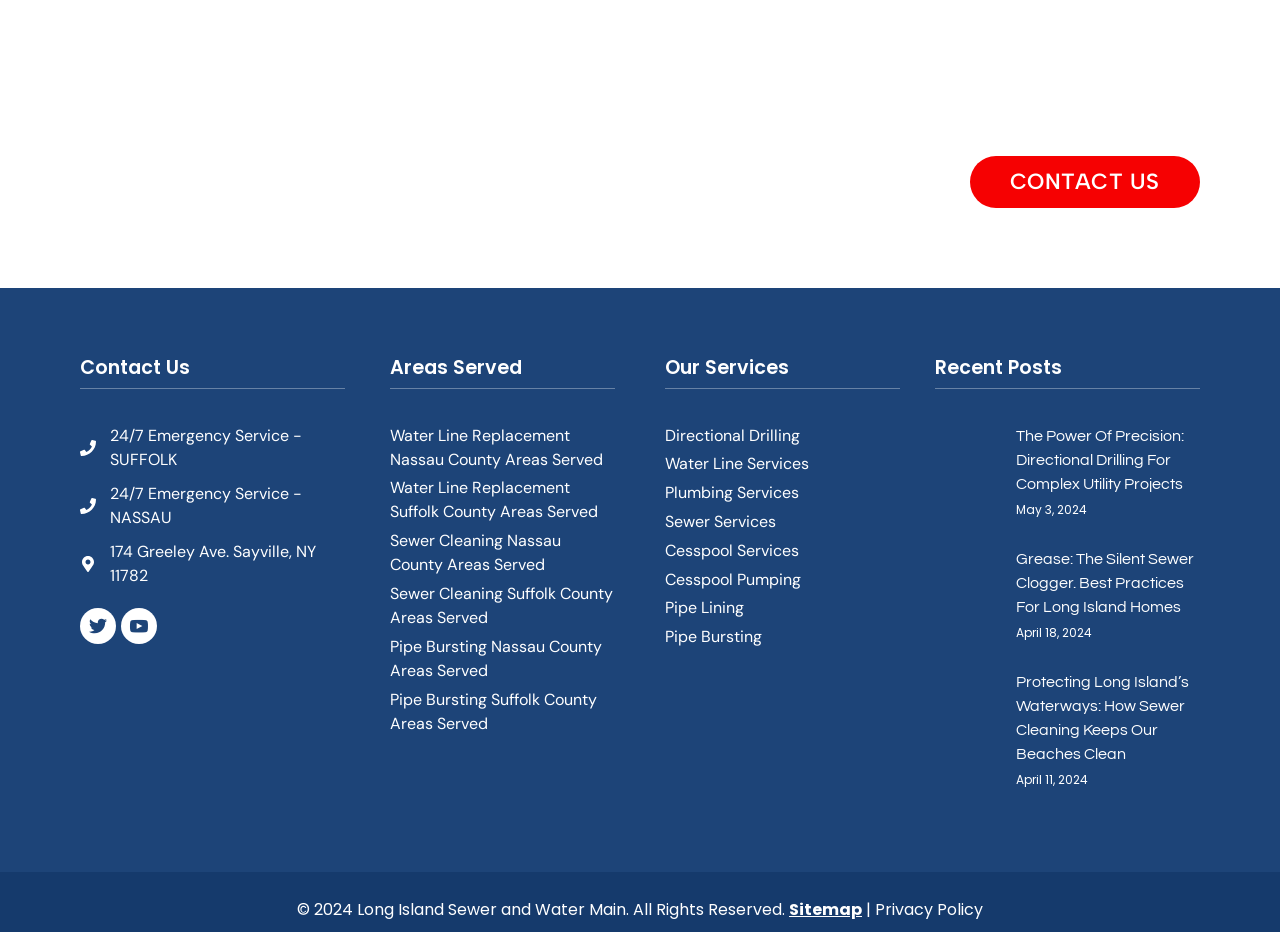Respond to the question below with a single word or phrase: What social media platforms are linked?

Twitter and YouTube